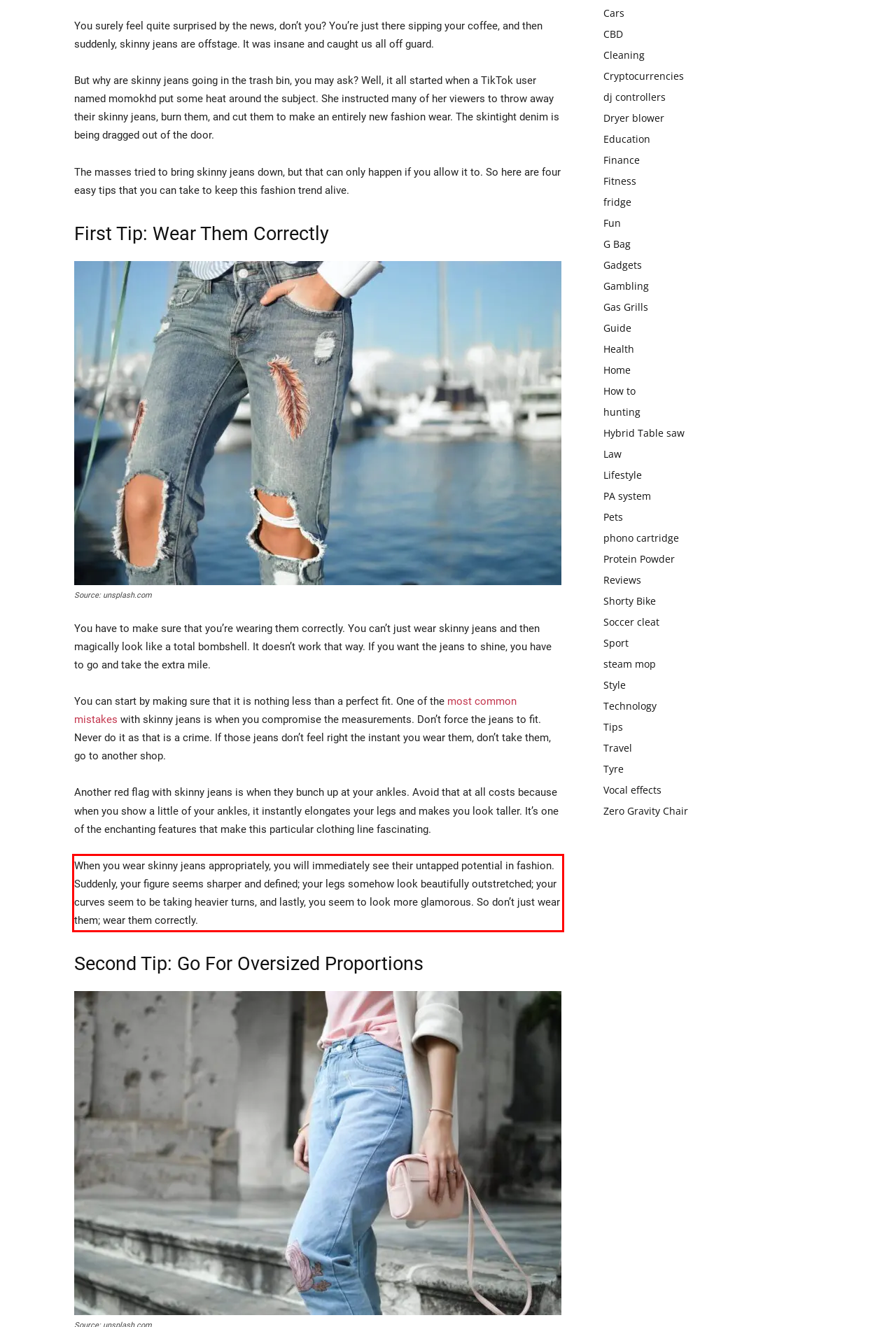With the provided screenshot of a webpage, locate the red bounding box and perform OCR to extract the text content inside it.

When you wear skinny jeans appropriately, you will immediately see their untapped potential in fashion. Suddenly, your figure seems sharper and defined; your legs somehow look beautifully outstretched; your curves seem to be taking heavier turns, and lastly, you seem to look more glamorous. So don’t just wear them; wear them correctly.